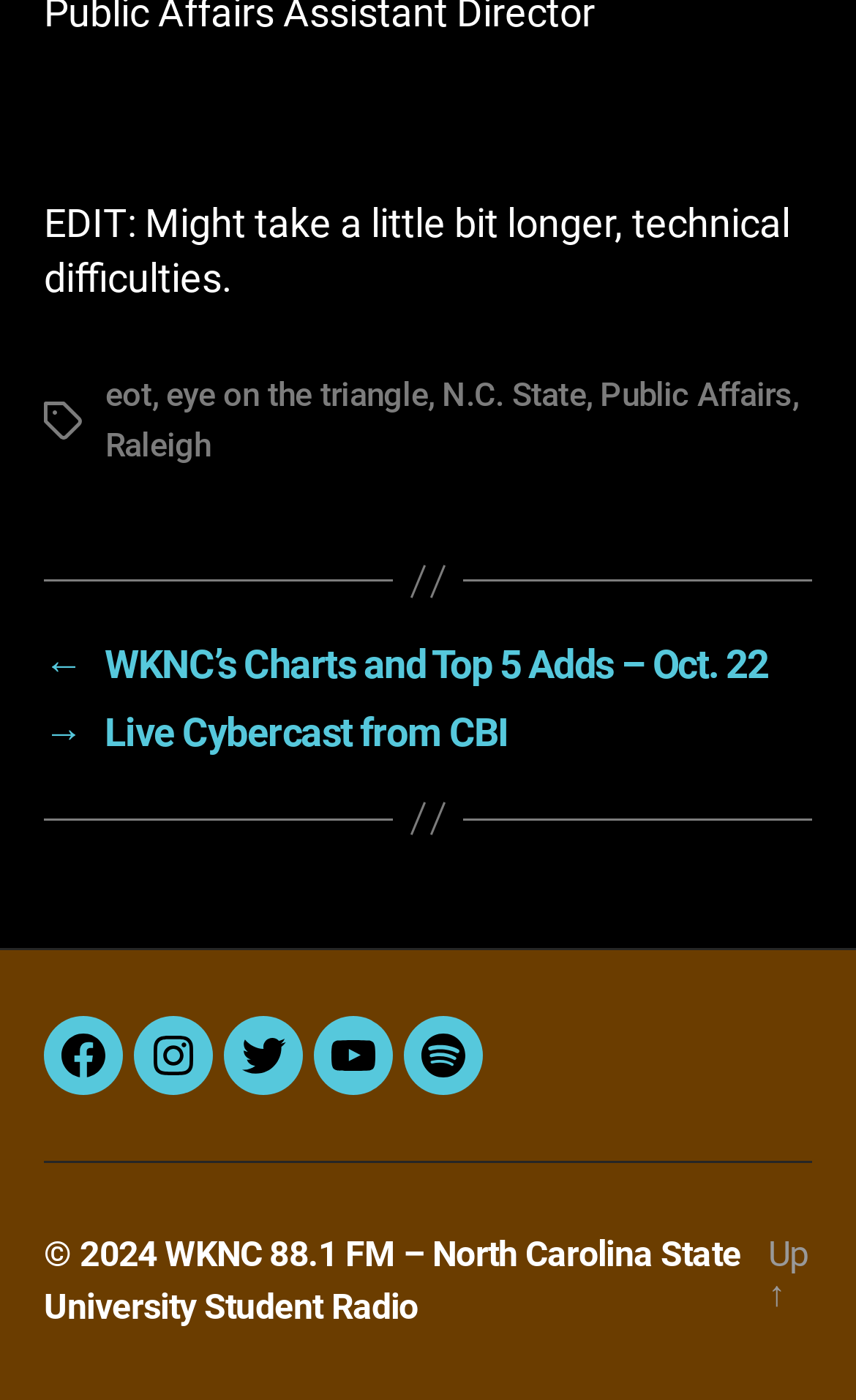Based on the image, provide a detailed and complete answer to the question: 
How many social links are there?

I looked at the navigation element 'Social links' and counted the number of link elements underneath it, which are Facebook, Instagram, Twitter, YouTube, and Spotify.